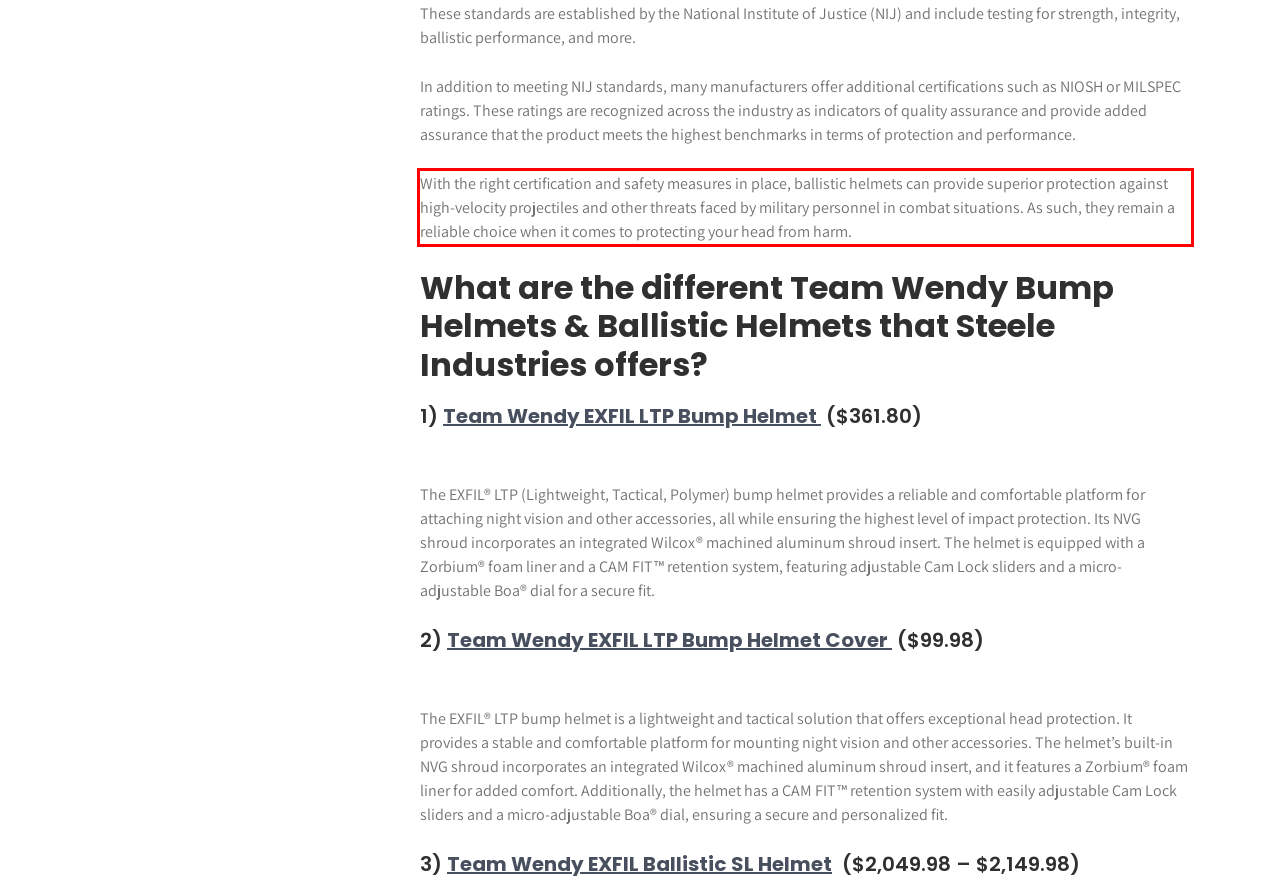There is a screenshot of a webpage with a red bounding box around a UI element. Please use OCR to extract the text within the red bounding box.

With the right certification and safety measures in place, ballistic helmets can provide superior protection against high-velocity projectiles and other threats faced by military personnel in combat situations. As such, they remain a reliable choice when it comes to protecting your head from harm.